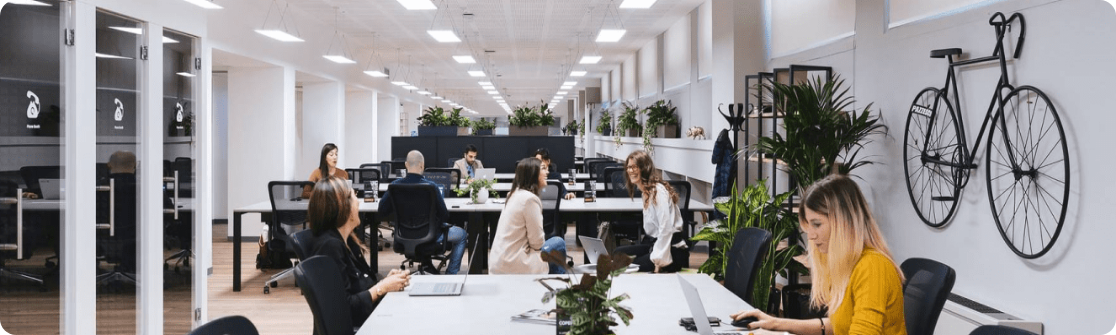Please give a one-word or short phrase response to the following question: 
What is the purpose of the plants in the office?

To add a refreshing touch